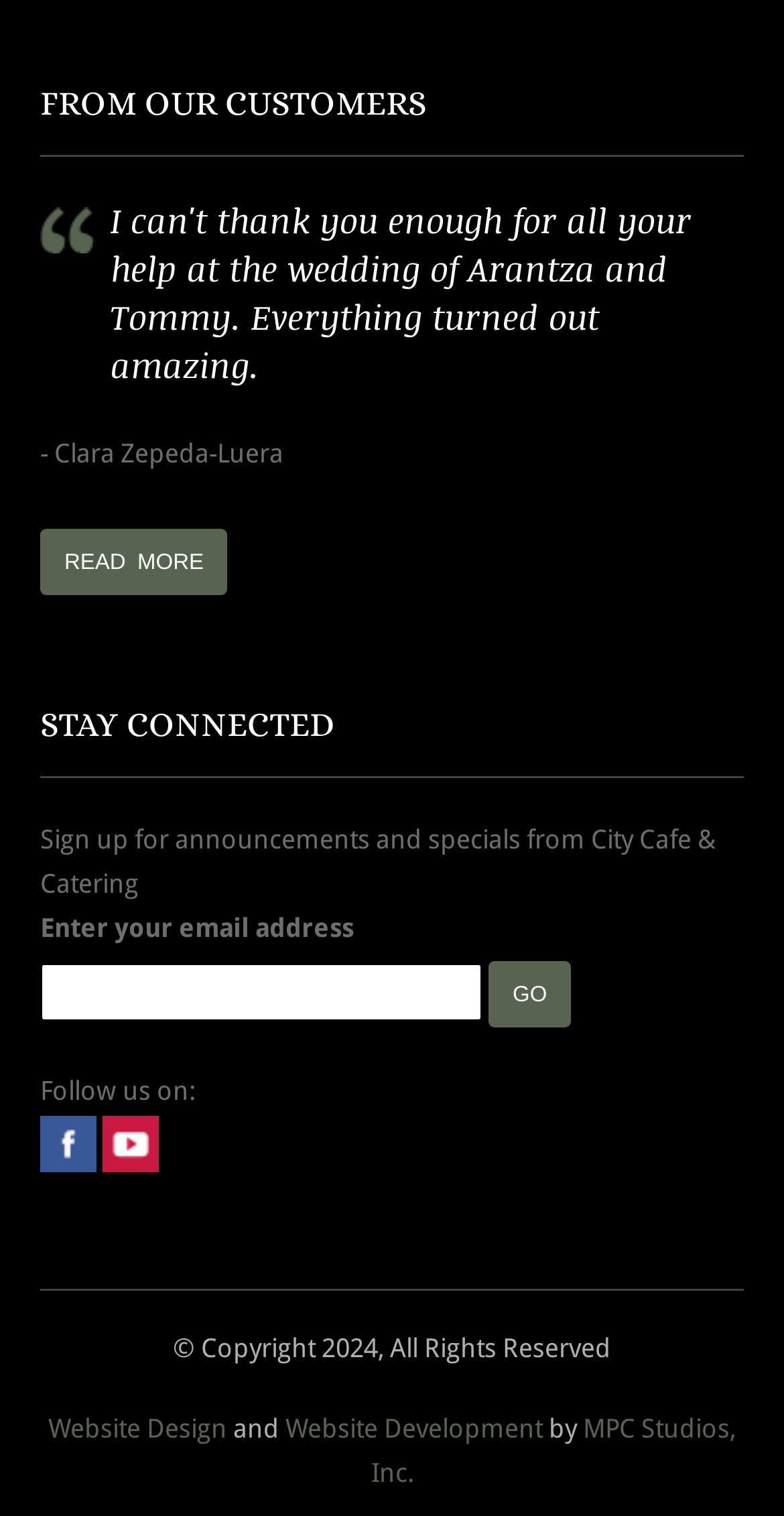Refer to the image and provide an in-depth answer to the question: 
What is the copyright year?

The static text element at the bottom of the webpage has the text '© Copyright 2024, All Rights Reserved', indicating that the copyright year is 2024.